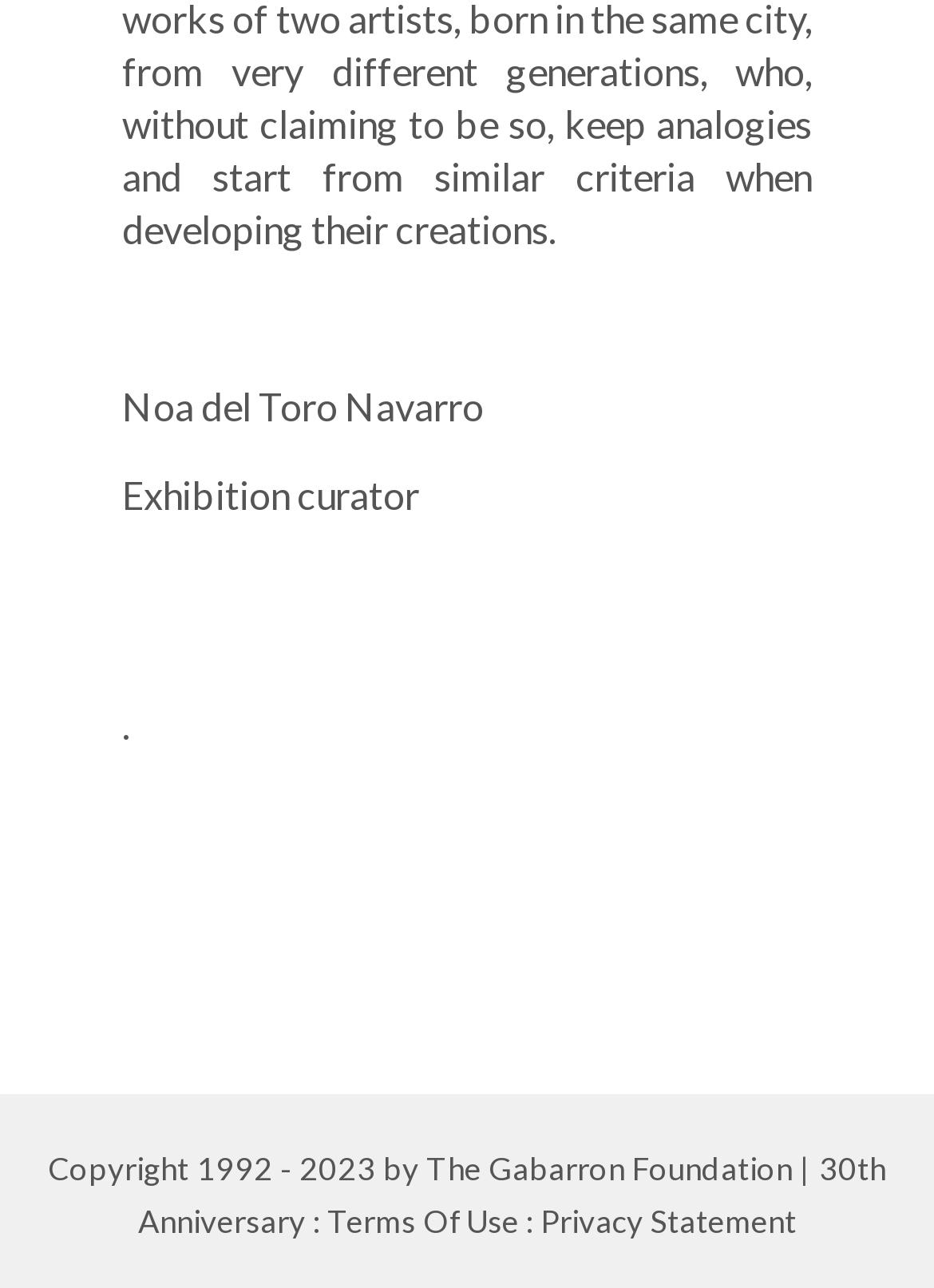What is the name of the exhibition curator?
From the screenshot, provide a brief answer in one word or phrase.

Noa del Toro Navarro